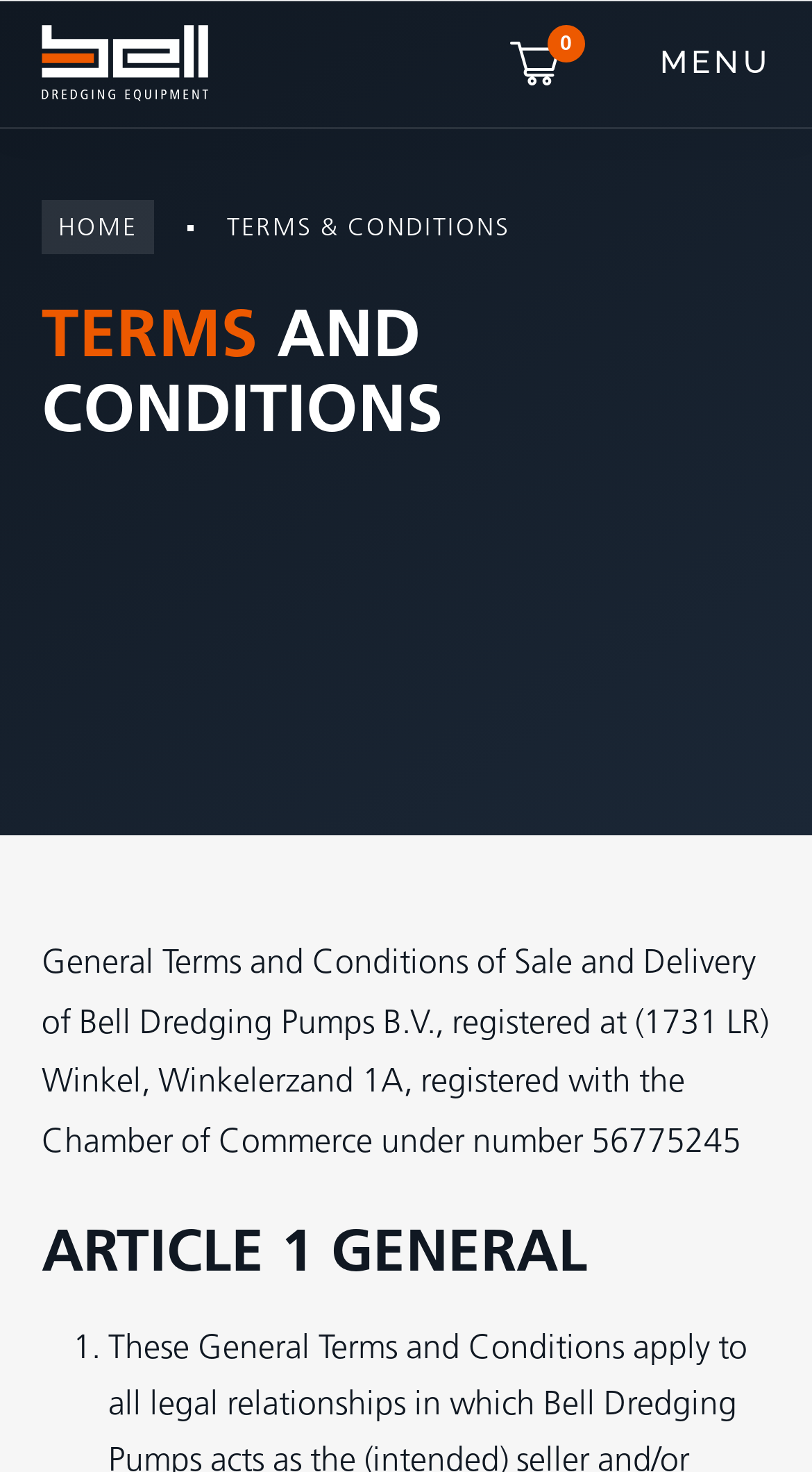Answer the question with a single word or phrase: 
How many articles are there in the terms and conditions?

At least 1